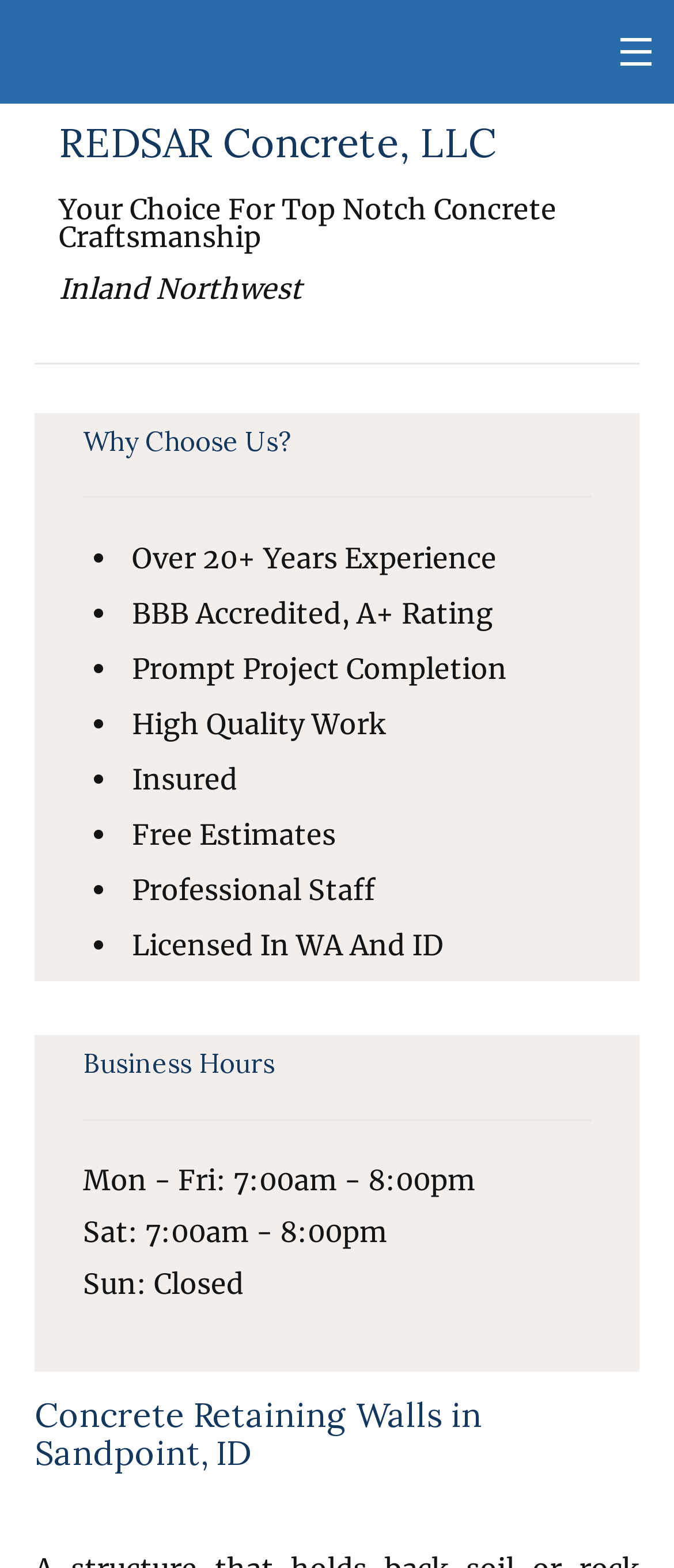Locate and provide the bounding box coordinates for the HTML element that matches this description: "REDSAR Concrete, LLC".

[0.087, 0.074, 0.736, 0.109]